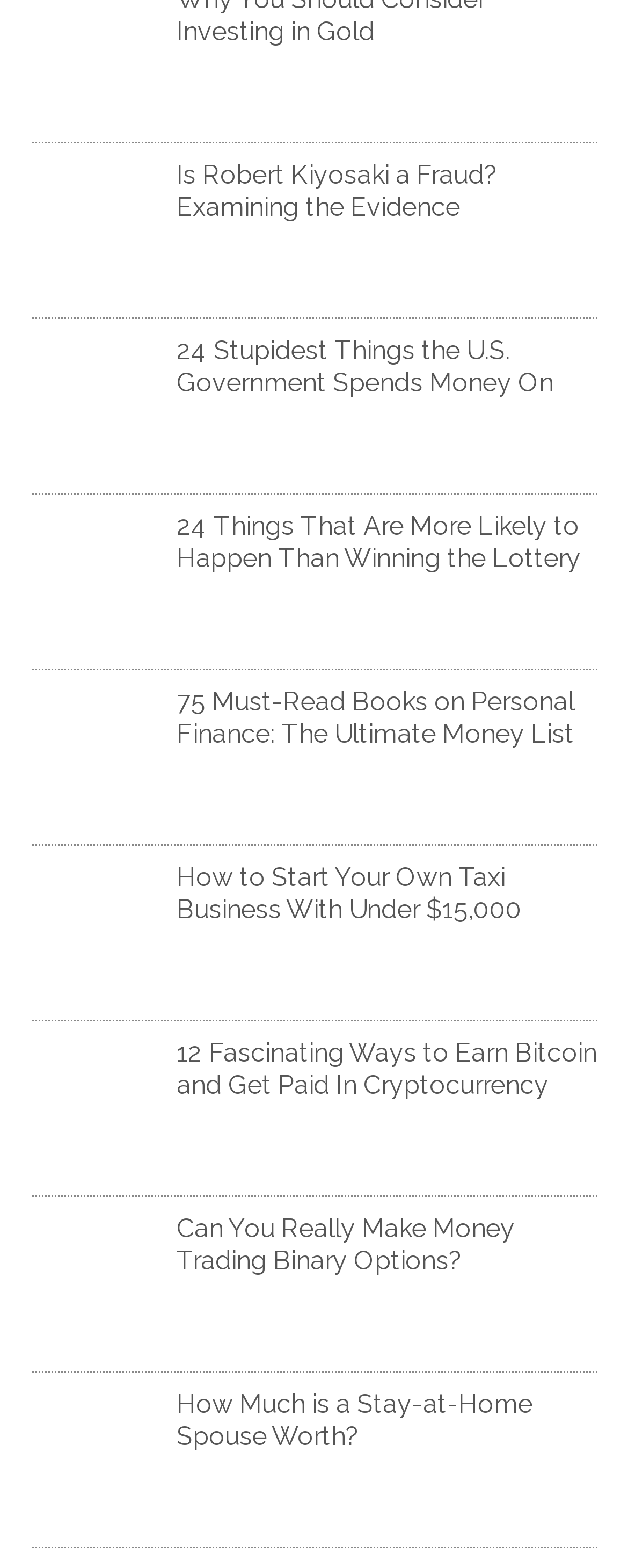Answer the question below in one word or phrase:
What is the minimum amount needed to start a taxi business?

$15,000